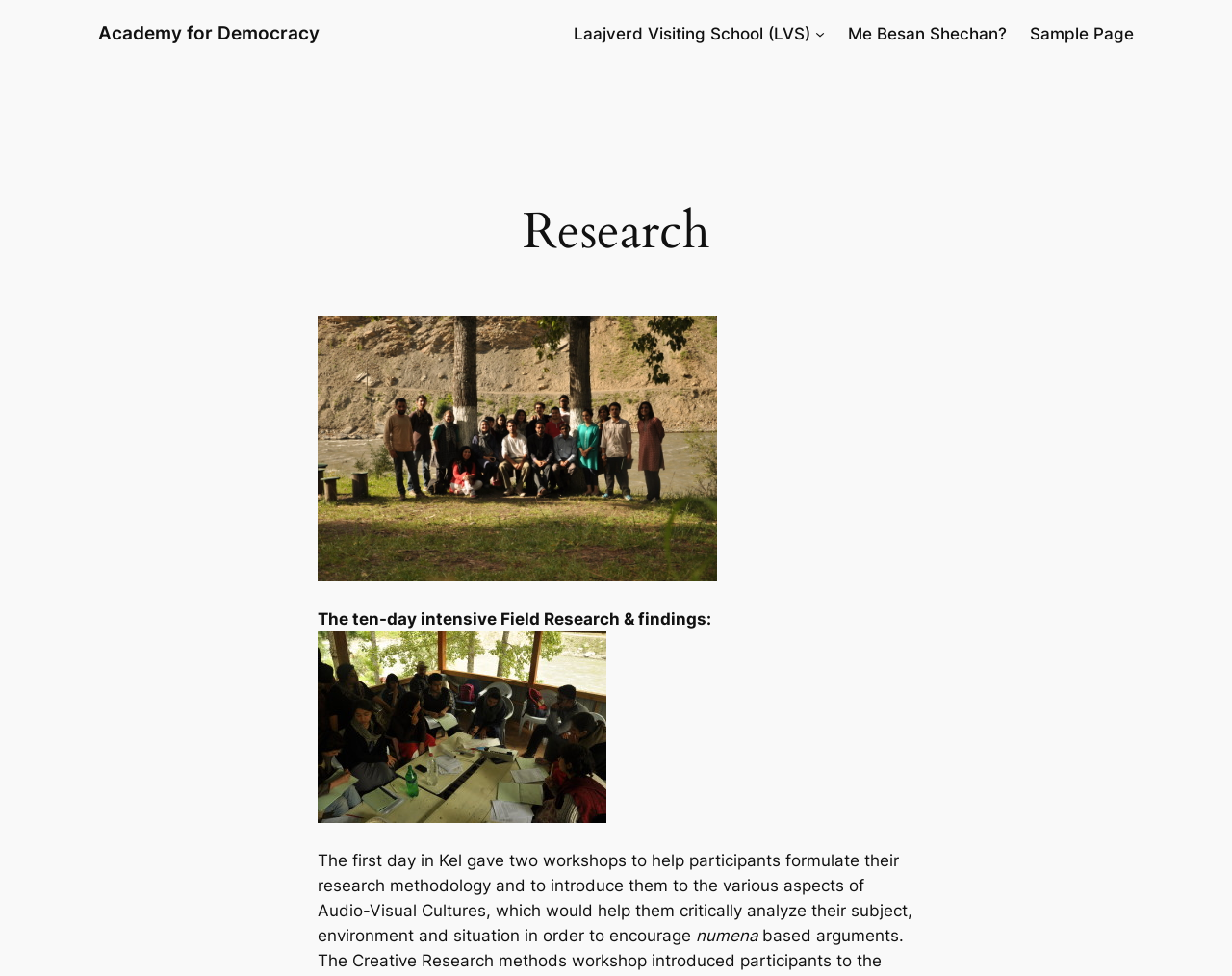Provide a brief response to the question below using one word or phrase:
What is the subject of the workshop?

Audio-Visual Cultures